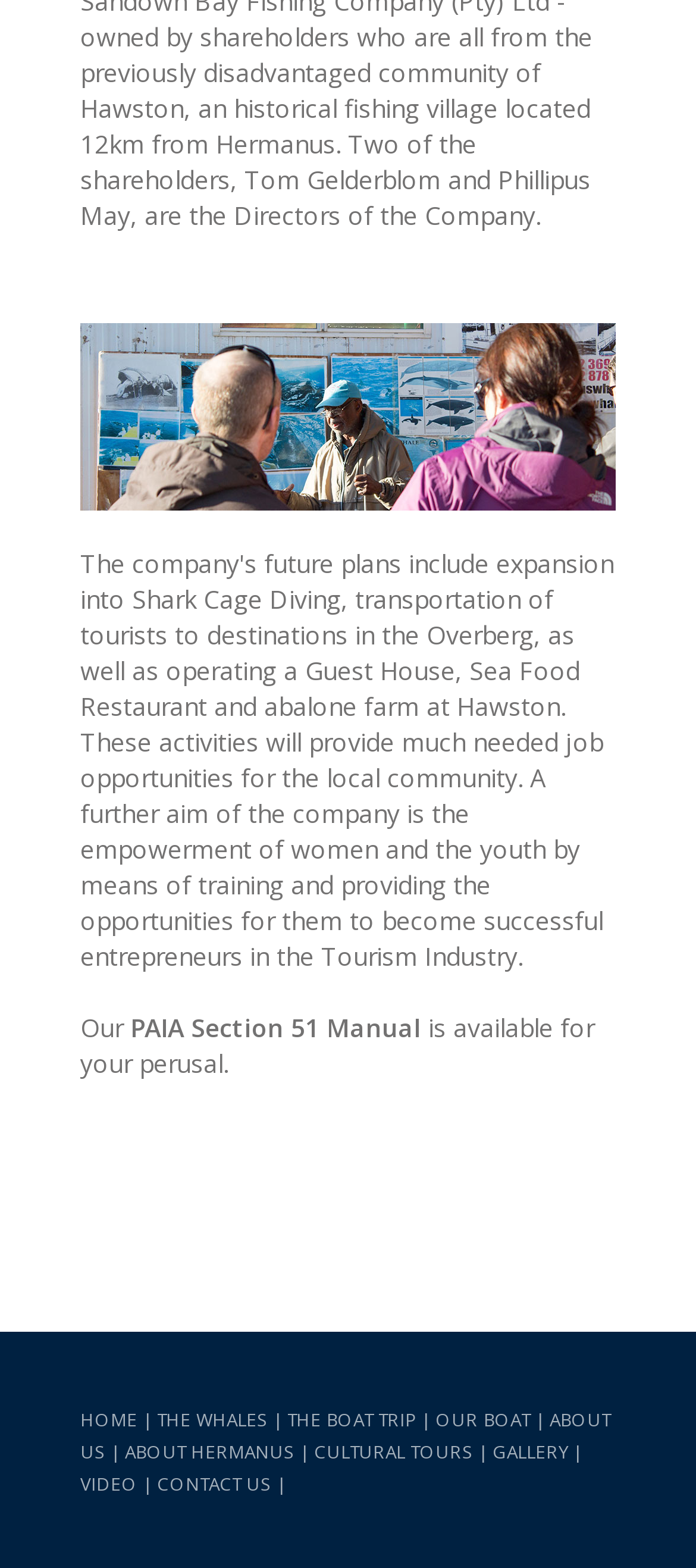Please identify the bounding box coordinates of the area that needs to be clicked to follow this instruction: "go to PAIA Section 51 Manual".

[0.187, 0.644, 0.605, 0.666]